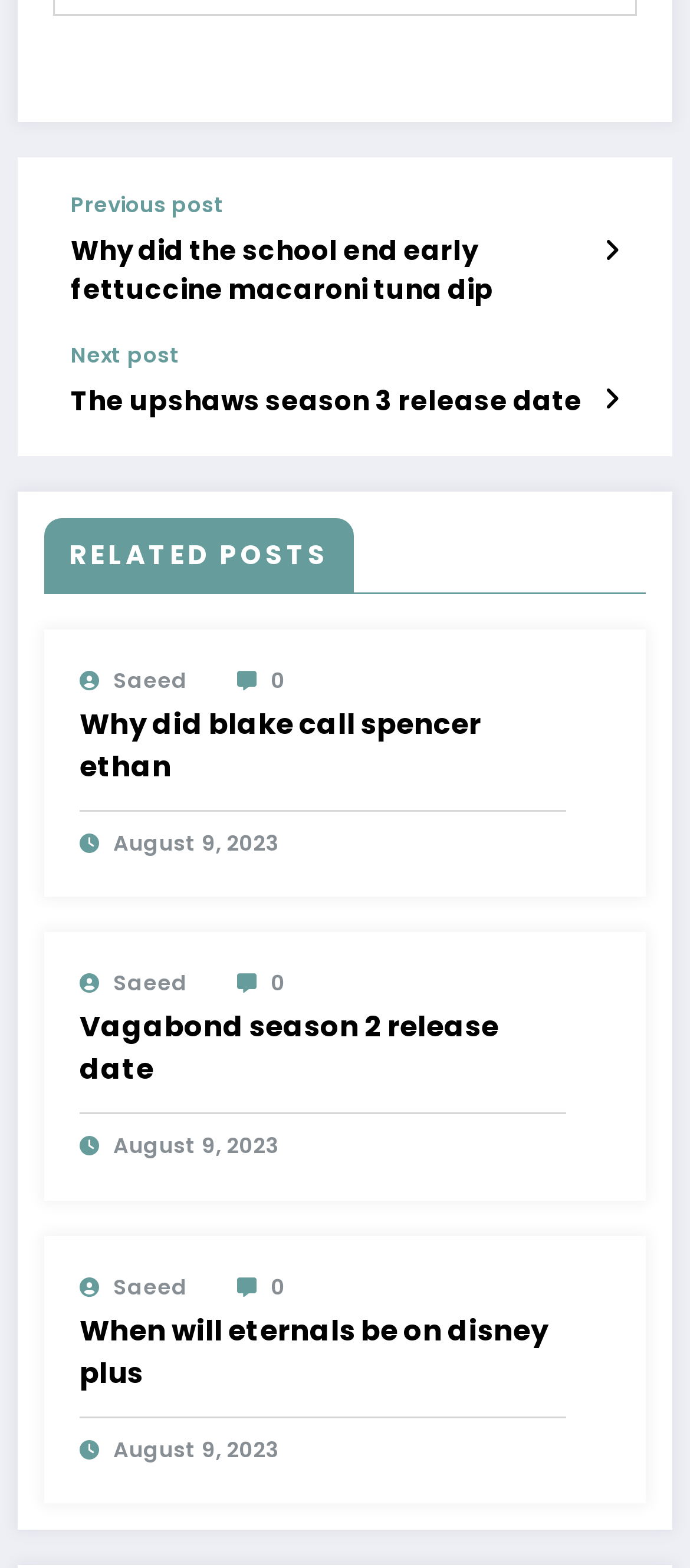Identify the bounding box for the UI element specified in this description: "Vagabond season 2 release date". The coordinates must be four float numbers between 0 and 1, formatted as [left, top, right, bottom].

[0.115, 0.642, 0.82, 0.696]